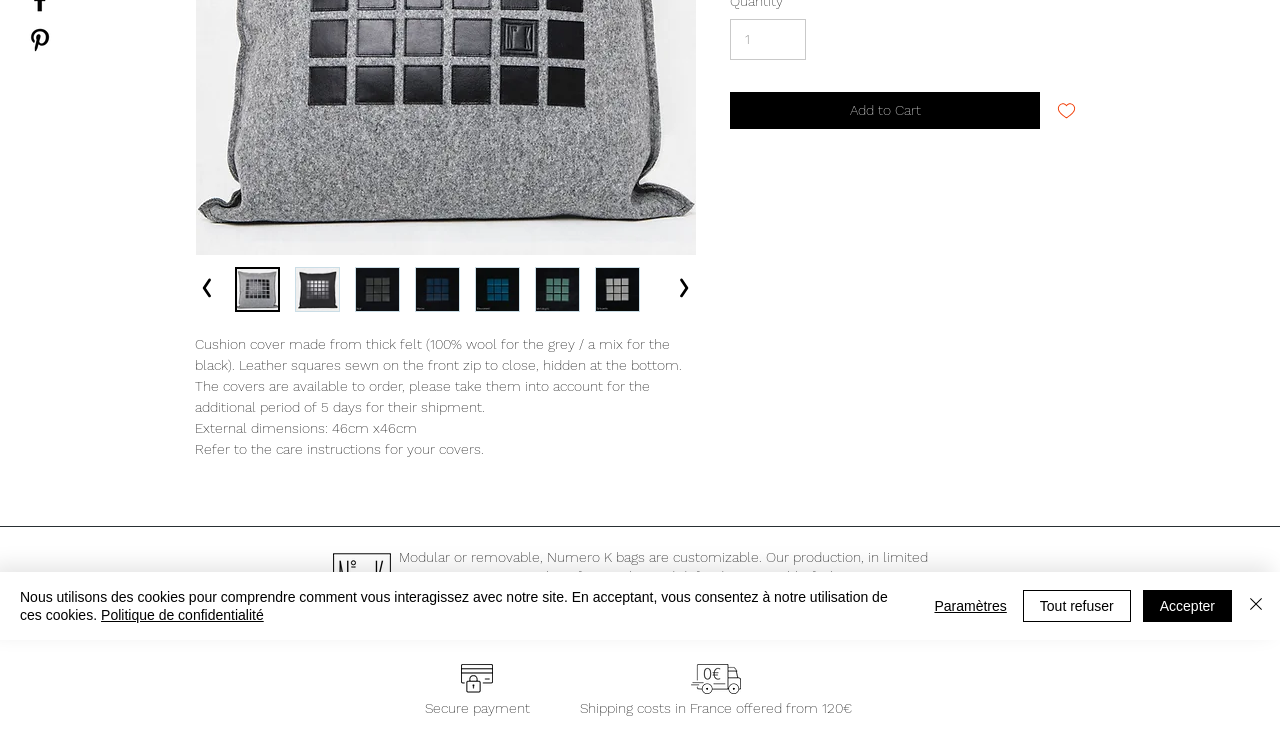Using the provided element description, identify the bounding box coordinates as (top-left x, top-left y, bottom-right x, bottom-right y). Ensure all values are between 0 and 1. Description: Secure payment

[0.332, 0.944, 0.414, 0.965]